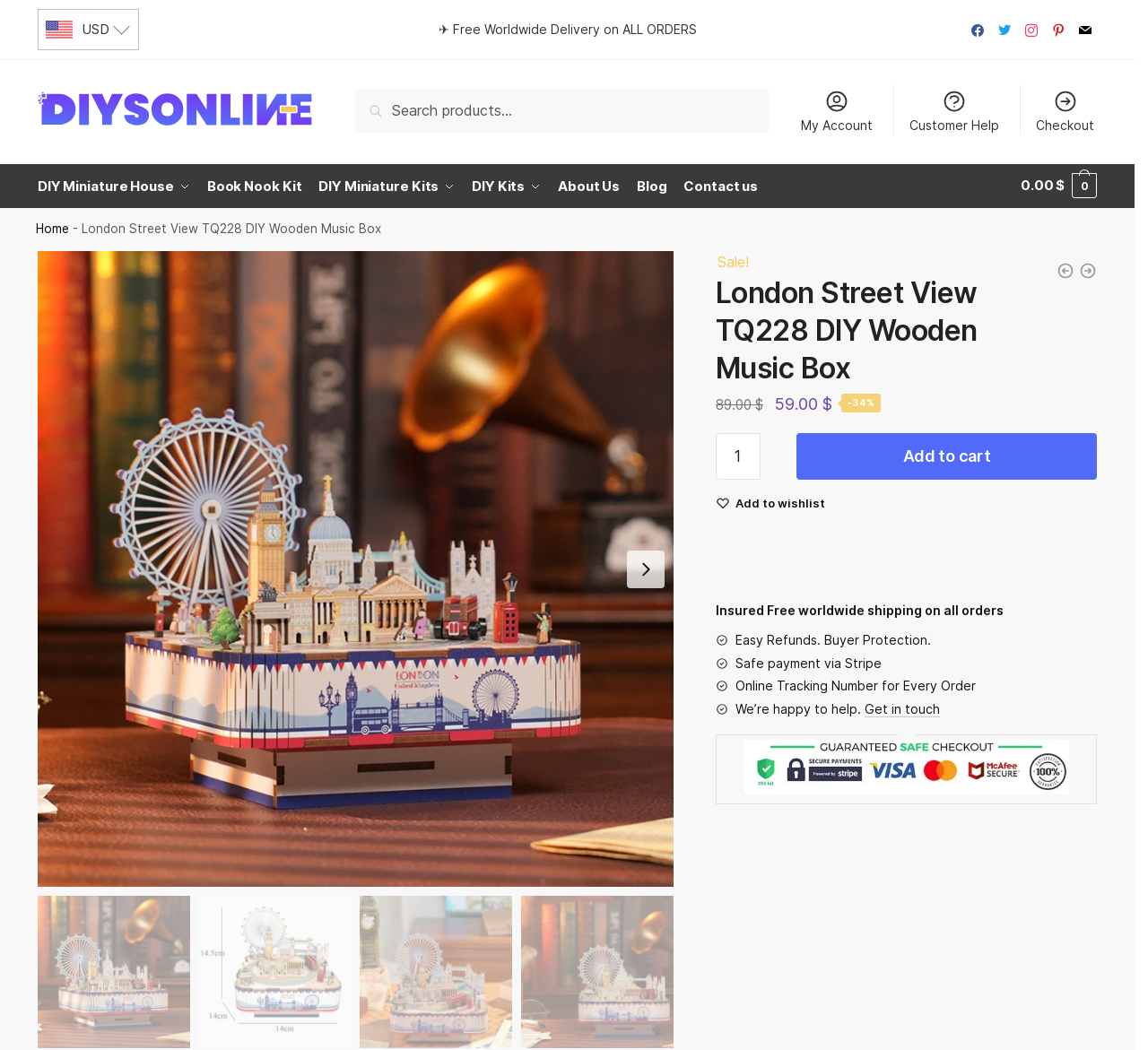Identify the bounding box coordinates for the UI element described by the following text: "DIY Kits". Provide the coordinates as four float numbers between 0 and 1, in the format [left, top, right, bottom].

[0.412, 0.157, 0.485, 0.196]